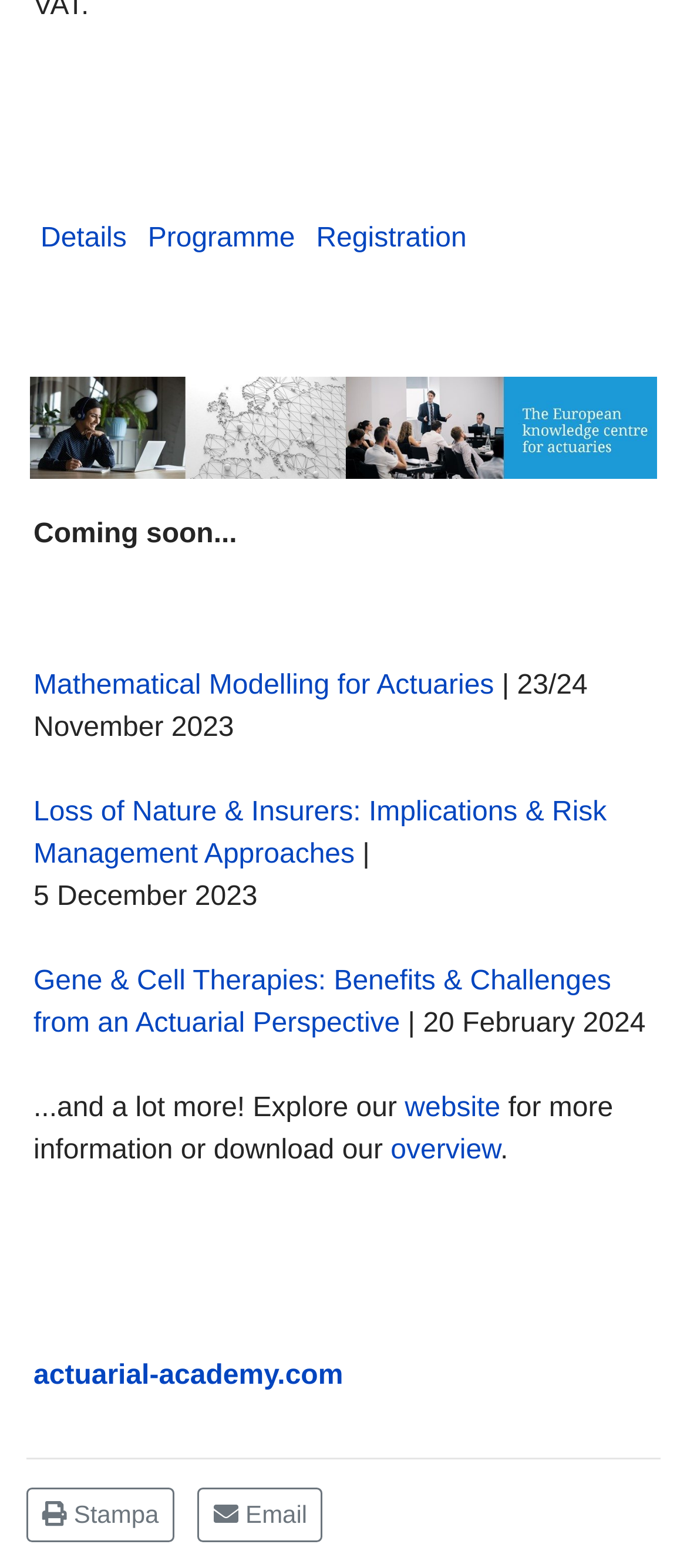Please find the bounding box coordinates of the element that must be clicked to perform the given instruction: "Click on Registration". The coordinates should be four float numbers from 0 to 1, i.e., [left, top, right, bottom].

[0.46, 0.143, 0.679, 0.162]